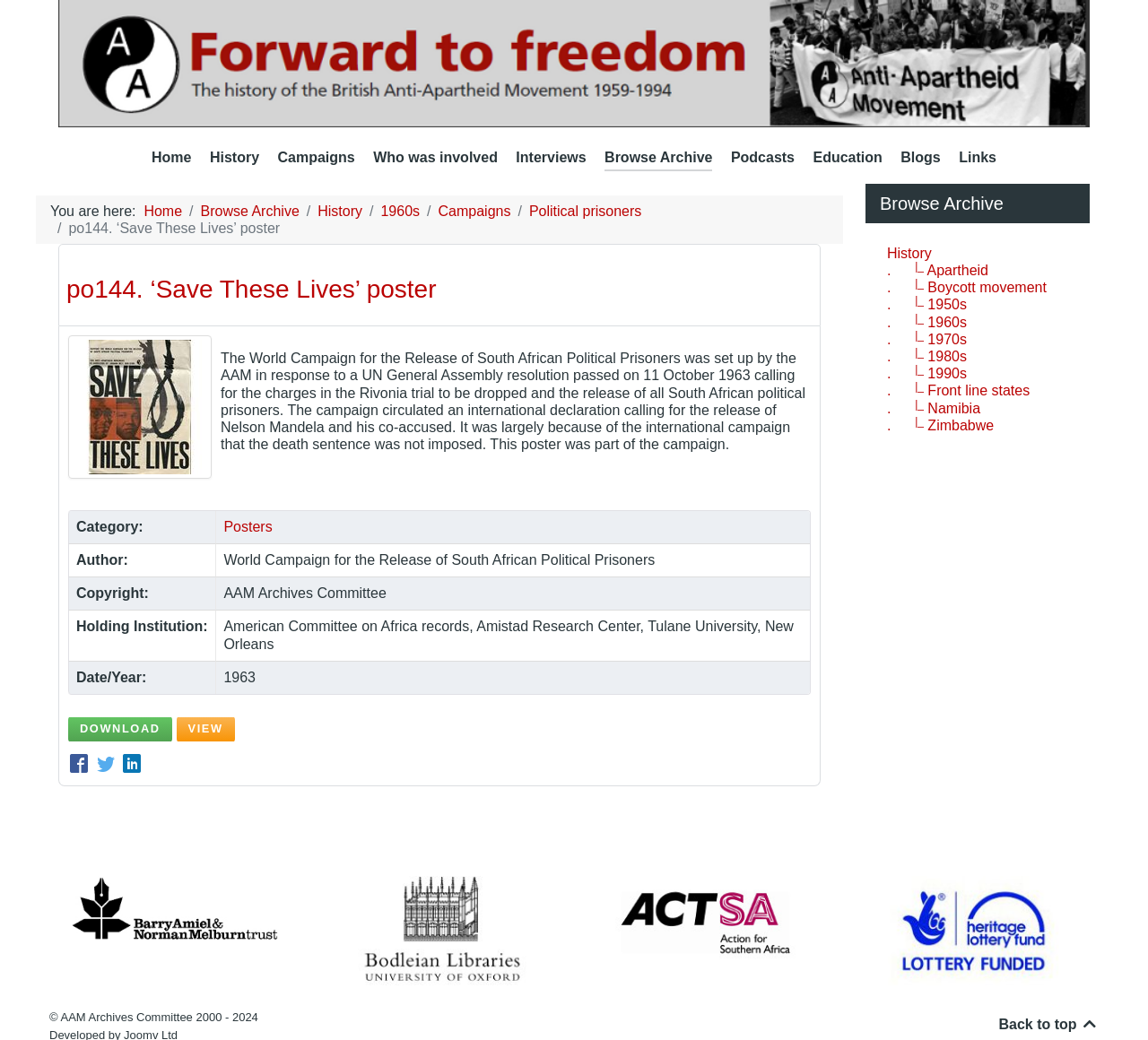Please identify the bounding box coordinates for the region that you need to click to follow this instruction: "Go to 'History'".

[0.183, 0.141, 0.226, 0.166]